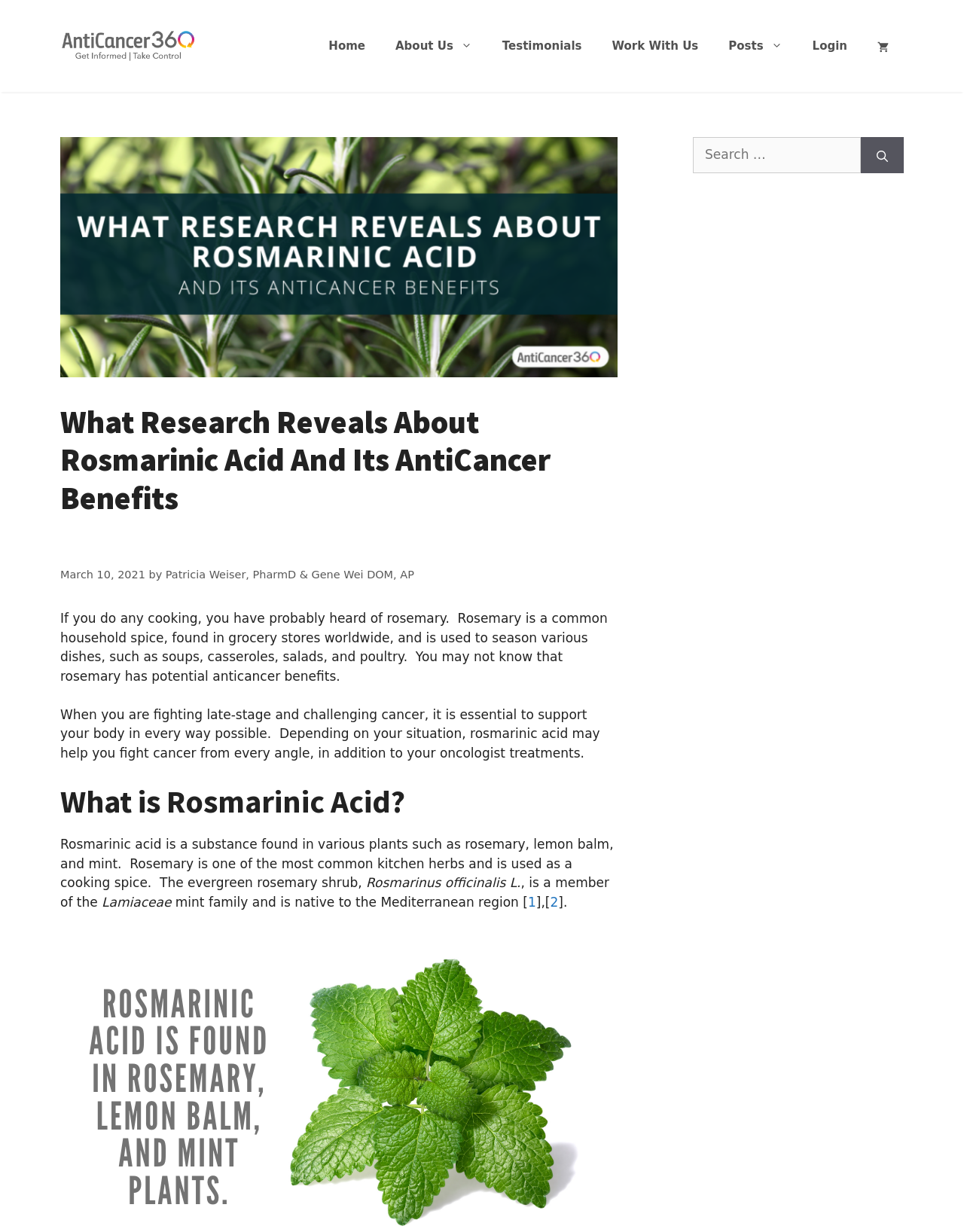Please find the bounding box coordinates of the element that needs to be clicked to perform the following instruction: "View your shopping cart". The bounding box coordinates should be four float numbers between 0 and 1, represented as [left, top, right, bottom].

[0.895, 0.033, 0.938, 0.042]